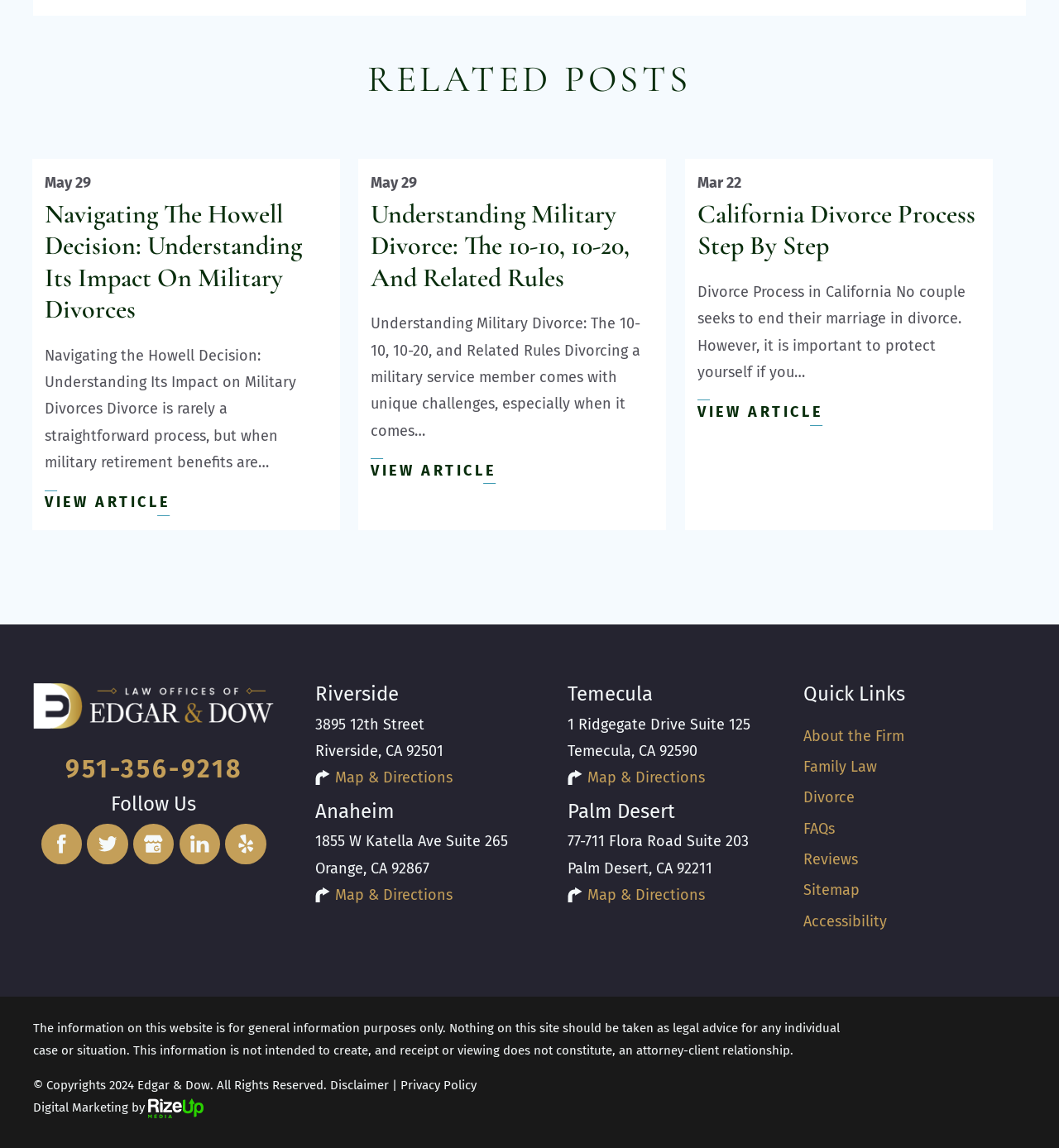Determine the bounding box coordinates of the UI element described by: "Divorce".

[0.758, 0.687, 0.807, 0.703]